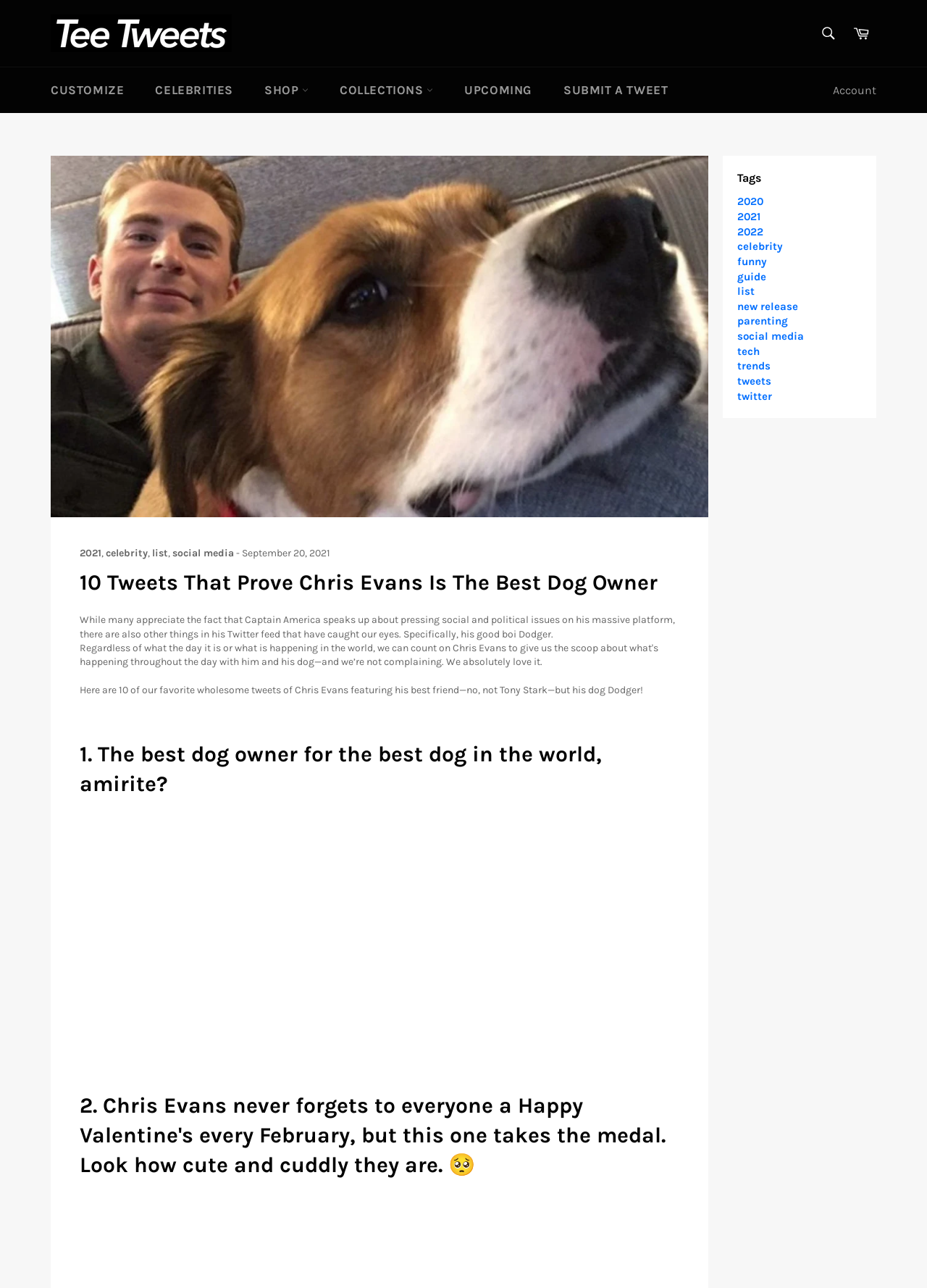What is the topic of the webpage?
Please answer the question with as much detail and depth as you can.

The webpage appears to be a collection of tweets from Chris Evans about his dog, Dodger. The title of the webpage is '10 Tweets That Prove Chris Evans Is The Best Dog Owner' and the content includes images and text about Chris Evans' interactions with his dog.